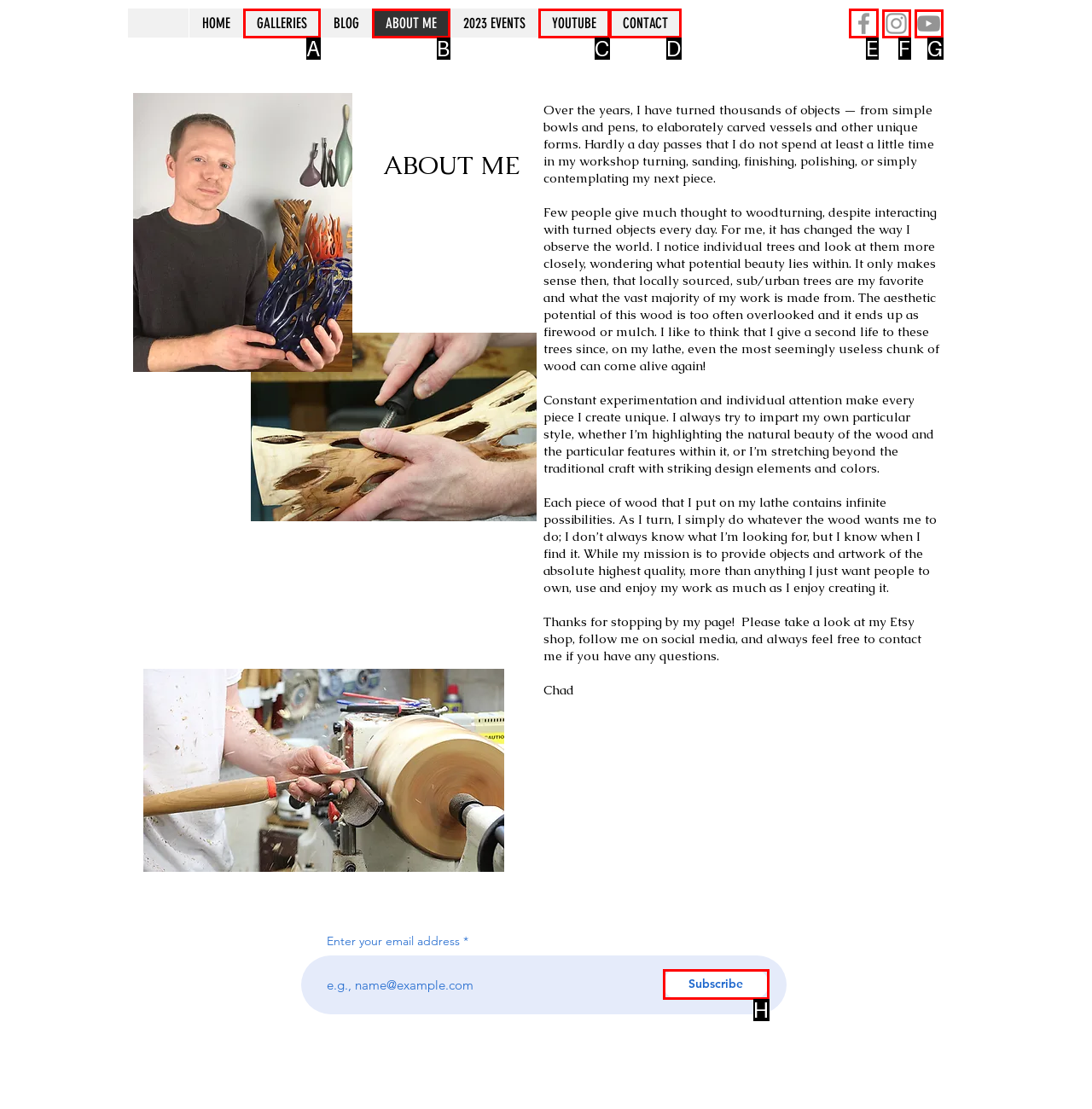Given the task: Click on Contact, indicate which boxed UI element should be clicked. Provide your answer using the letter associated with the correct choice.

None